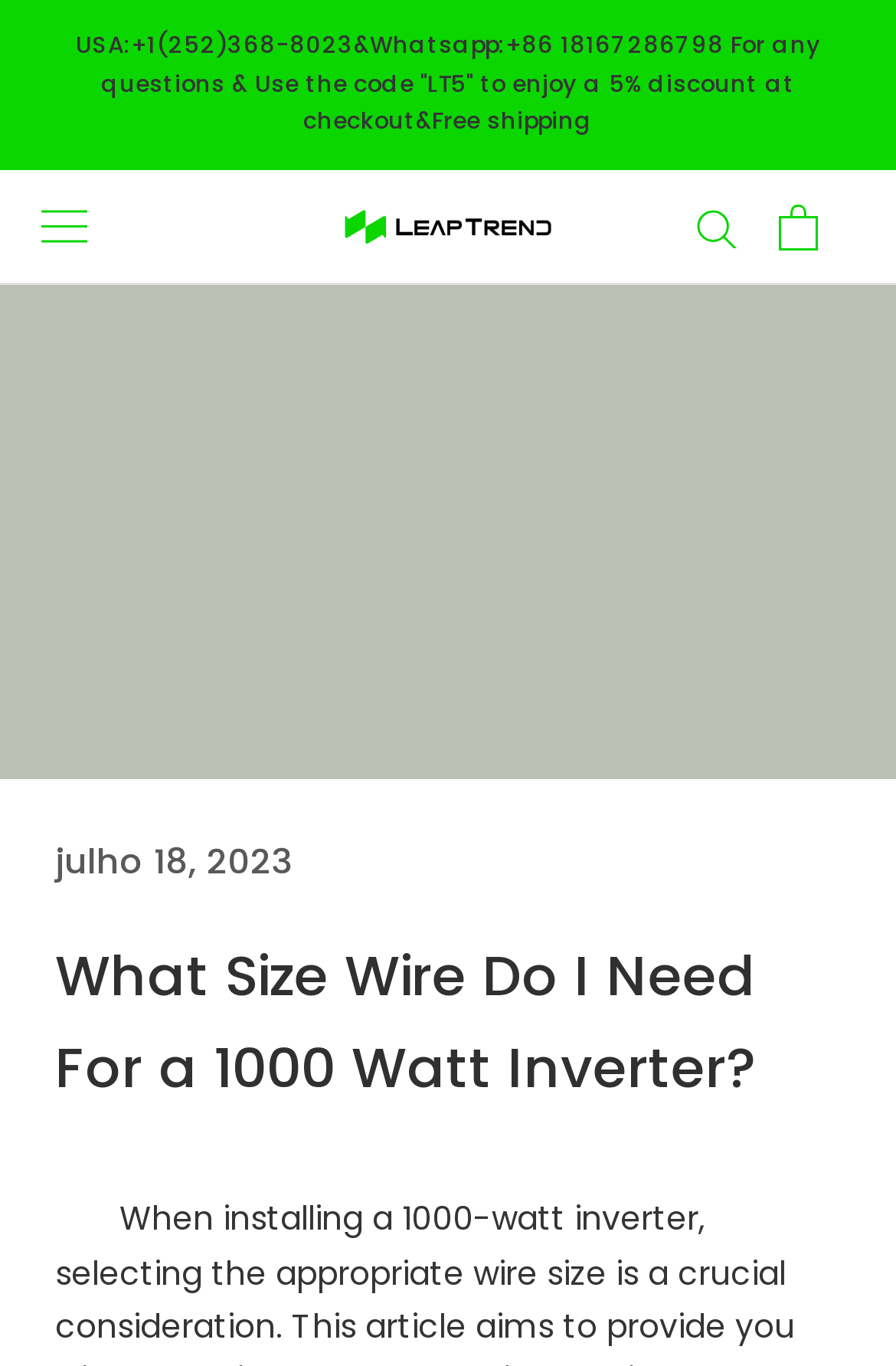What is the name of the website?
From the screenshot, provide a brief answer in one word or phrase.

leaptrend